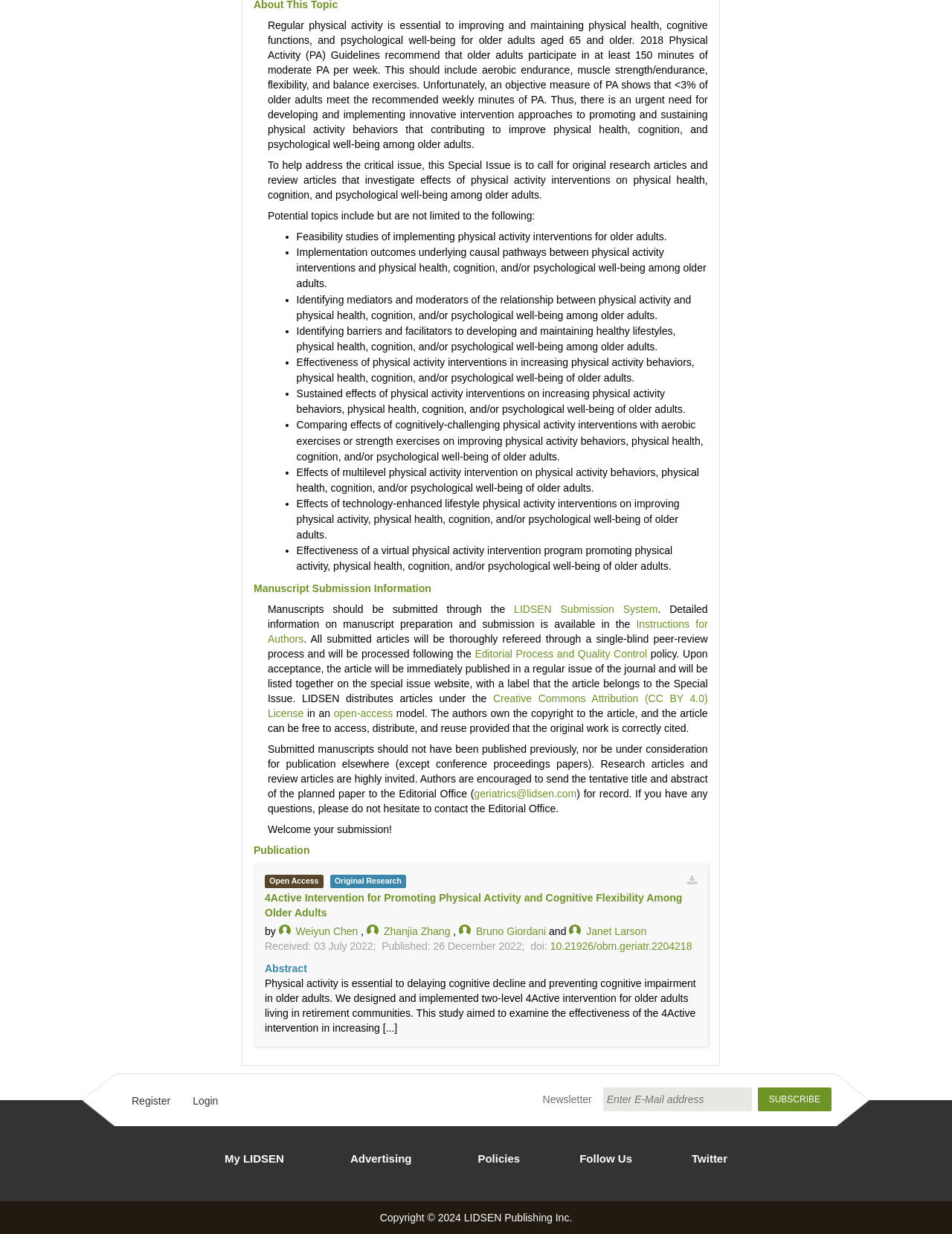Determine the bounding box for the described UI element: "Editorial Process and Quality Control".

[0.499, 0.525, 0.68, 0.534]